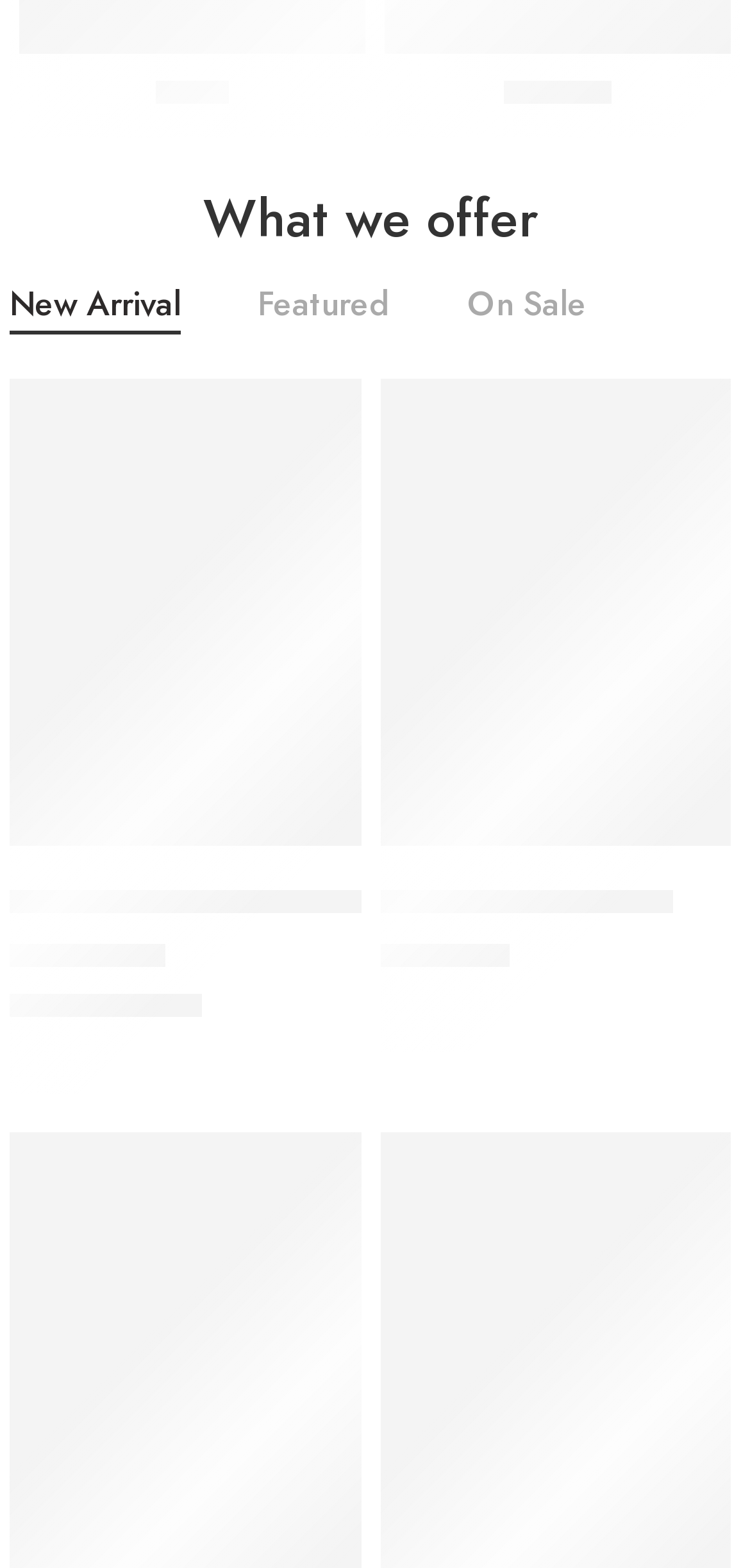How many products are listed under the 'What we offer' heading?
Provide a one-word or short-phrase answer based on the image.

5